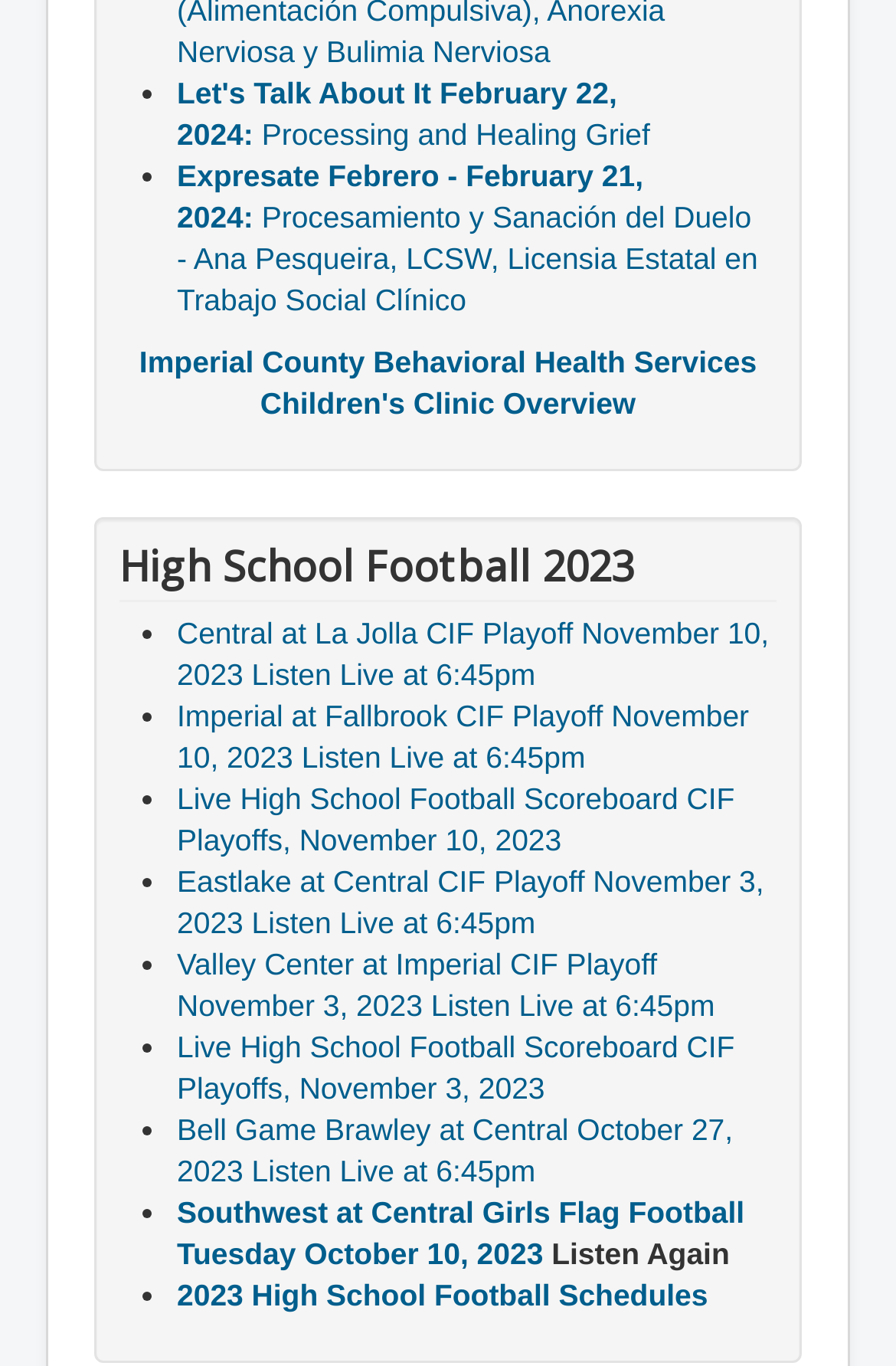Using the webpage screenshot and the element description 2023 High School Football Schedules, determine the bounding box coordinates. Specify the coordinates in the format (top-left x, top-left y, bottom-right x, bottom-right y) with values ranging from 0 to 1.

[0.197, 0.936, 0.79, 0.961]